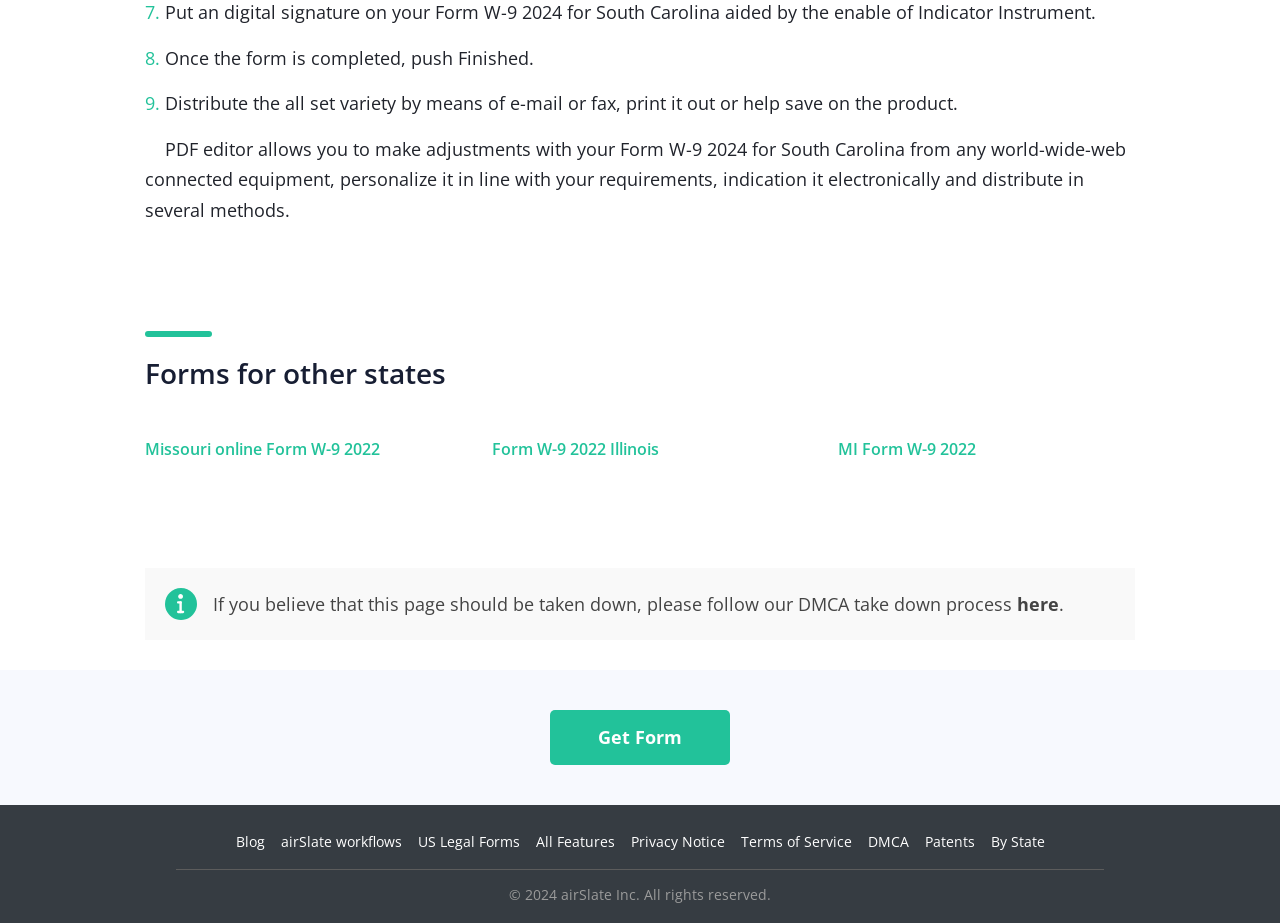What can be done with the completed form?
Refer to the image and respond with a one-word or short-phrase answer.

Distribute by email or fax